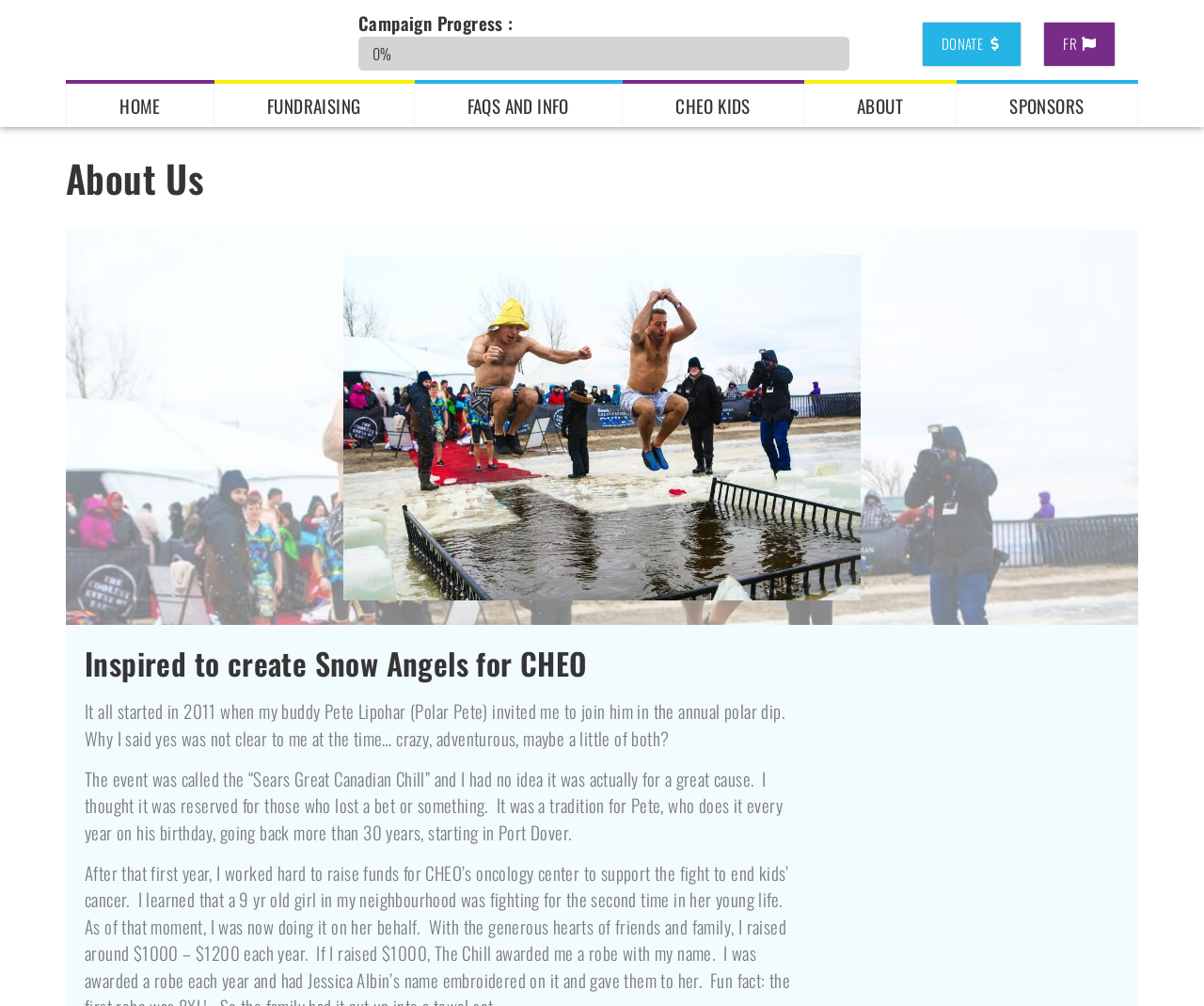From the image, can you give a detailed response to the question below:
What is the name of the event mentioned in the text?

I found the answer by reading the text on the webpage, specifically the paragraph that starts with 'The event was called the “Sears Great Canadian Chill”...'.